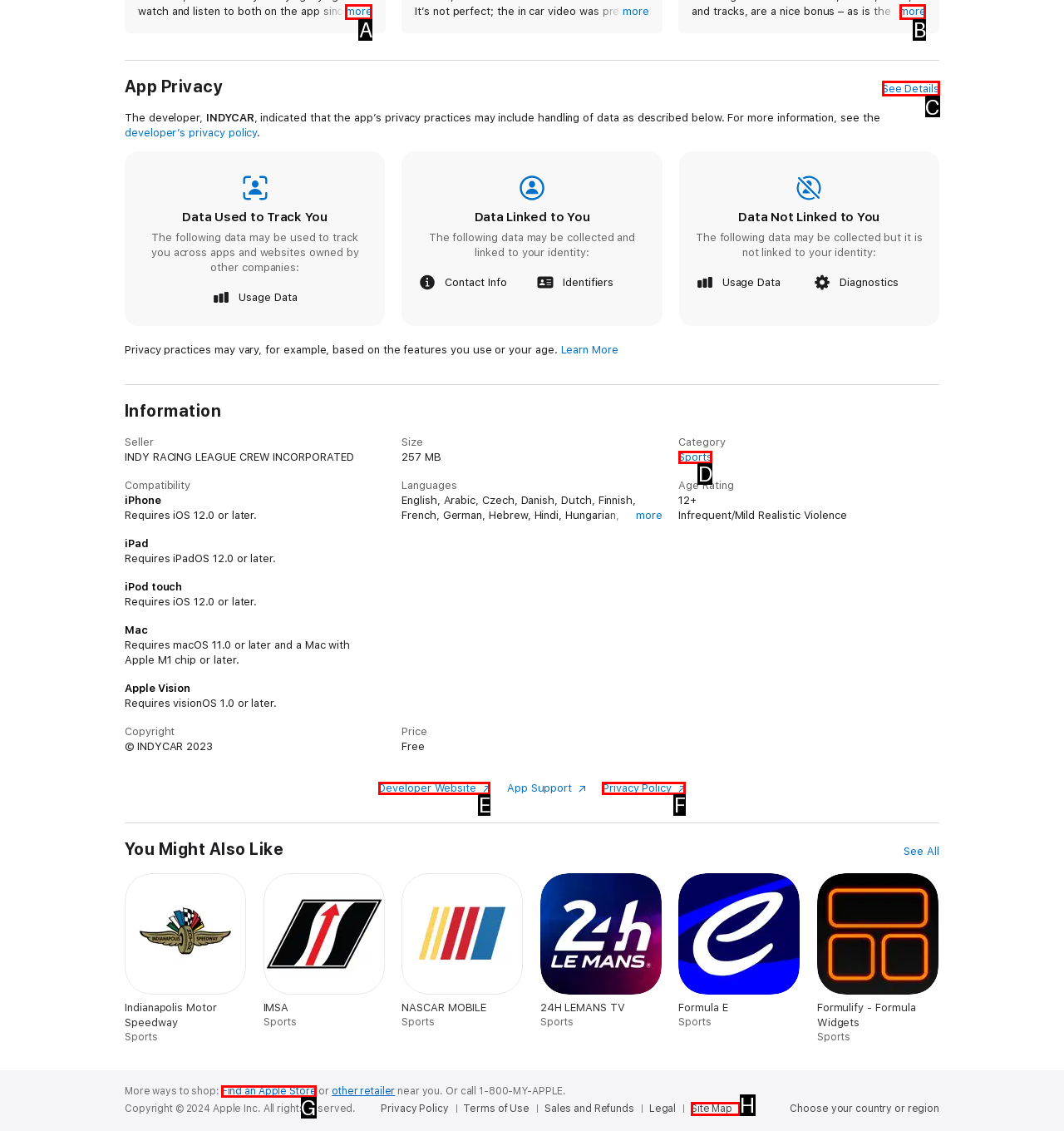Determine the HTML element to be clicked to complete the task: See app privacy details. Answer by giving the letter of the selected option.

C